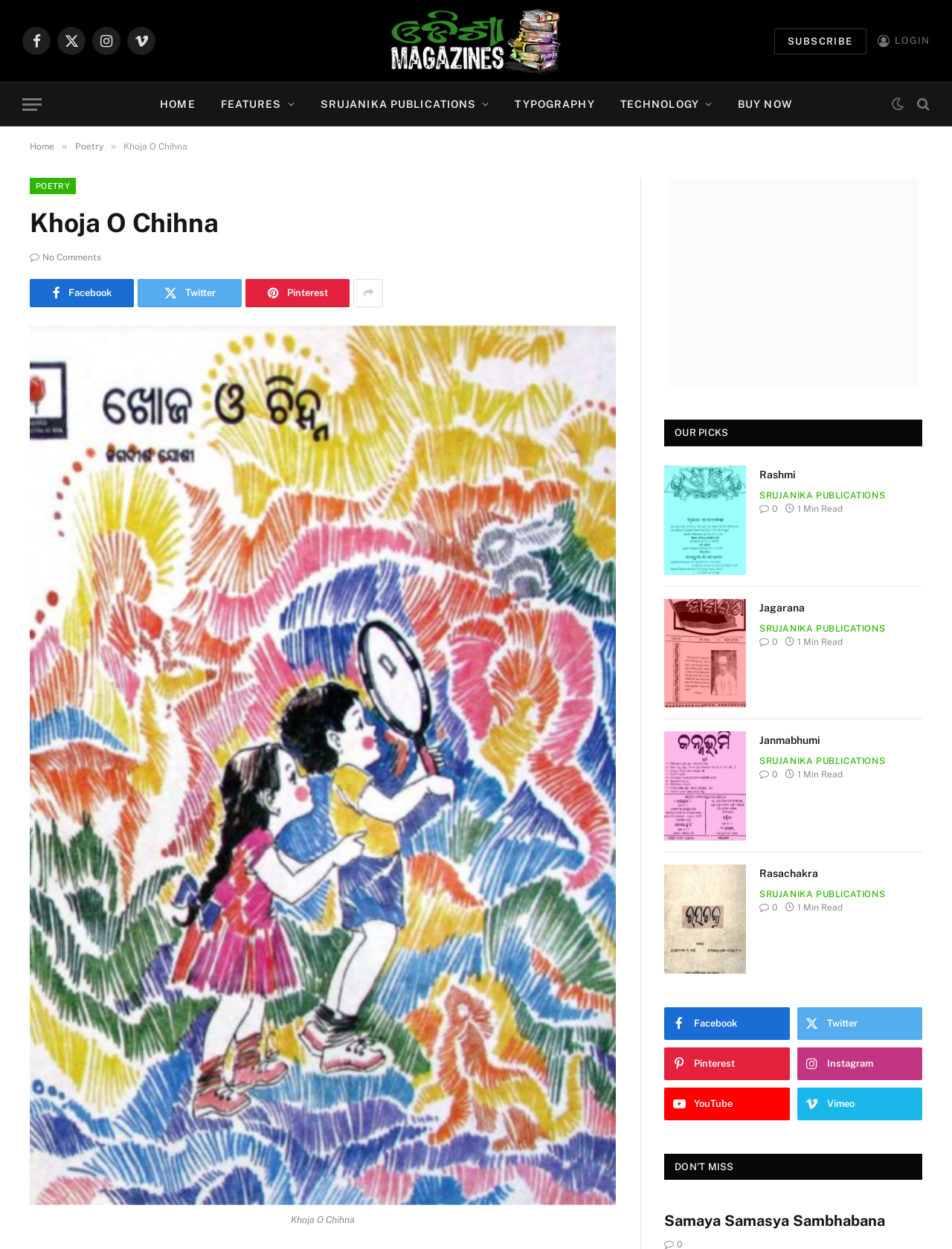Please specify the bounding box coordinates of the clickable region to carry out the following instruction: "Click on the 'Rashmi' article link". The coordinates should be four float numbers between 0 and 1, in the format [left, top, right, bottom].

[0.698, 0.373, 0.784, 0.46]